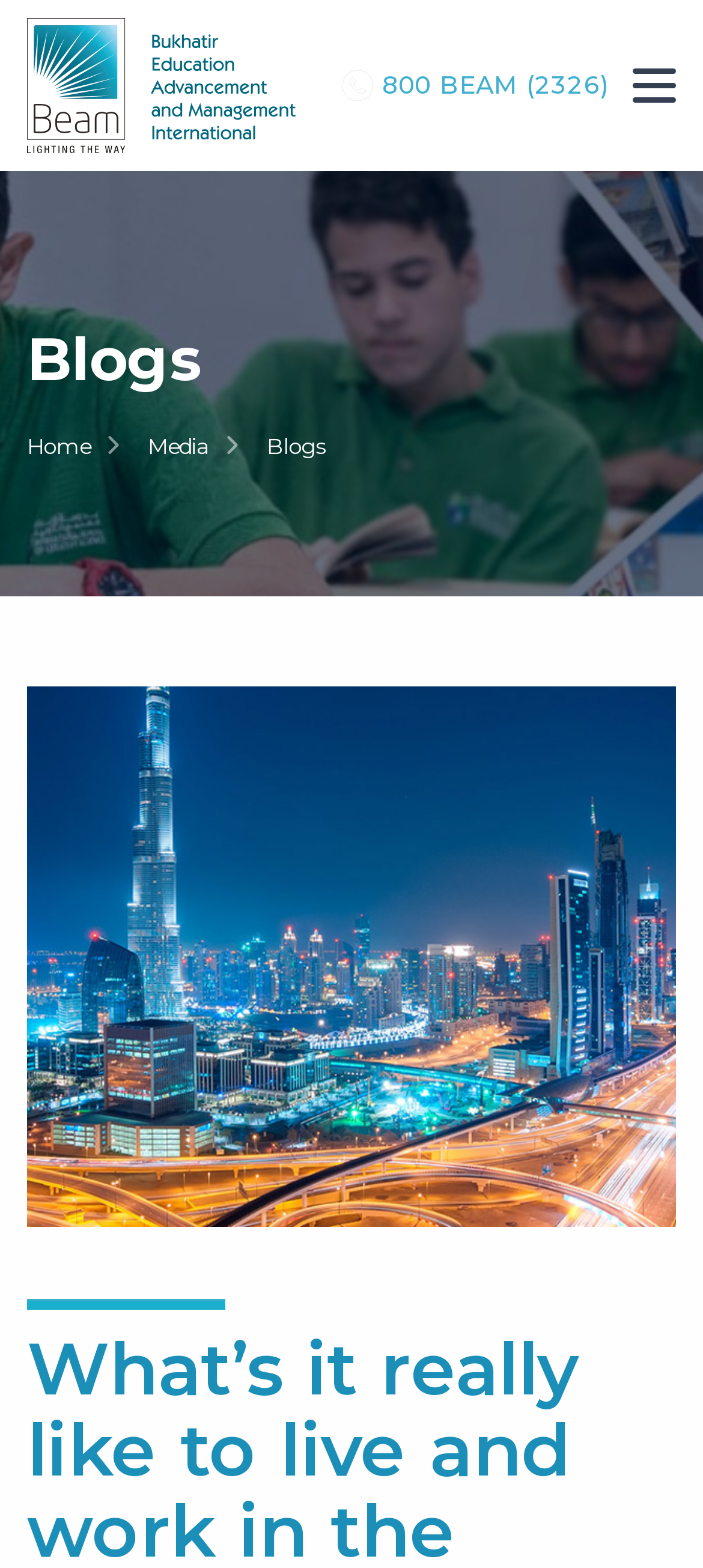Please find the bounding box for the following UI element description. Provide the coordinates in (top-left x, top-left y, bottom-right x, bottom-right y) format, with values between 0 and 1: Blogs

[0.379, 0.27, 0.462, 0.3]